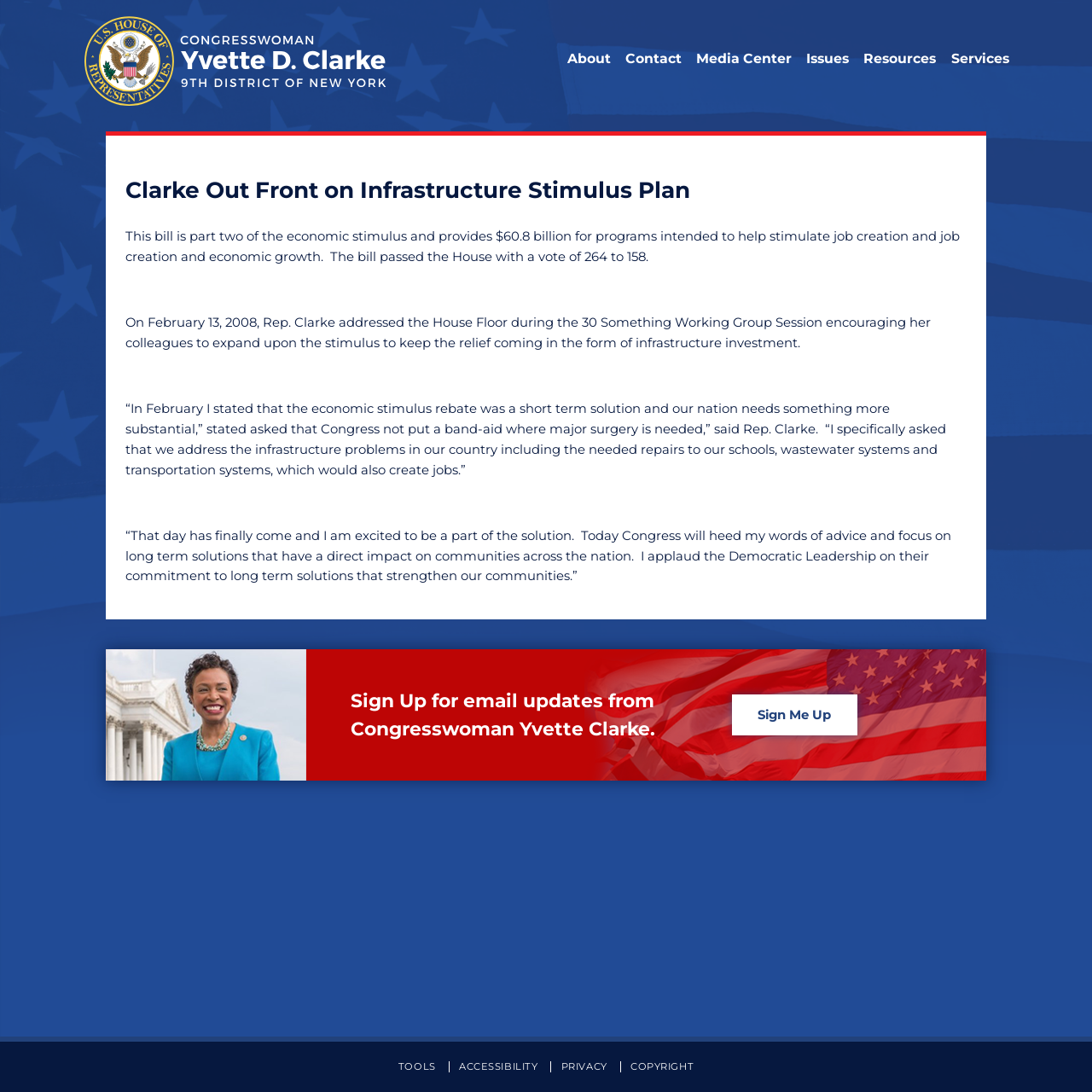Use the details in the image to answer the question thoroughly: 
How did the bill pass in the House?

I found the answer by reading the text 'The bill passed the House with a vote of 264 to 158.' which is a sentence on the webpage.